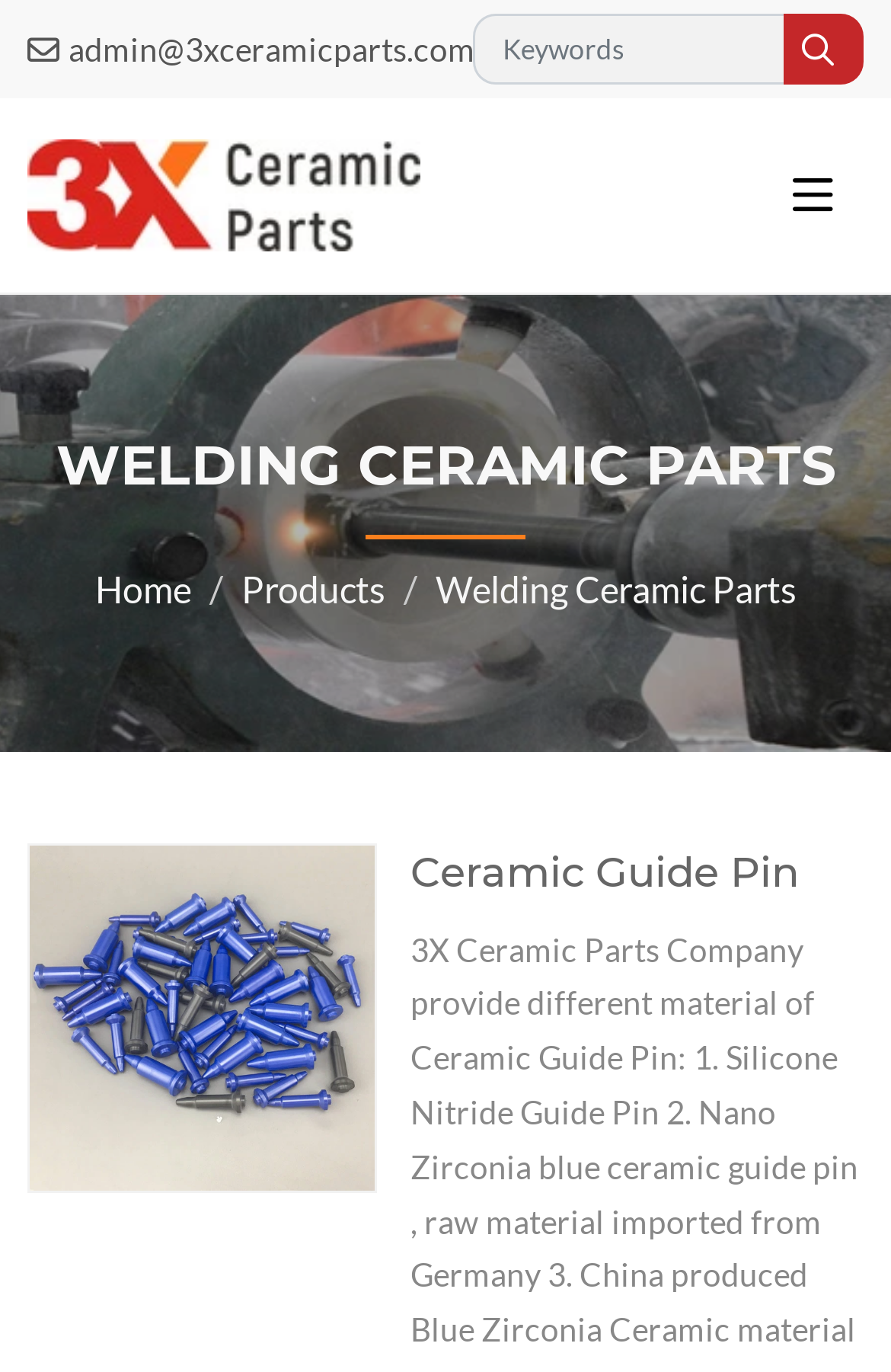What is the company name?
Answer the question with a detailed and thorough explanation.

I found the company name by looking at the top-left corner of the webpage, where I saw a logo with the text '3X Ceramic Parts' next to it.